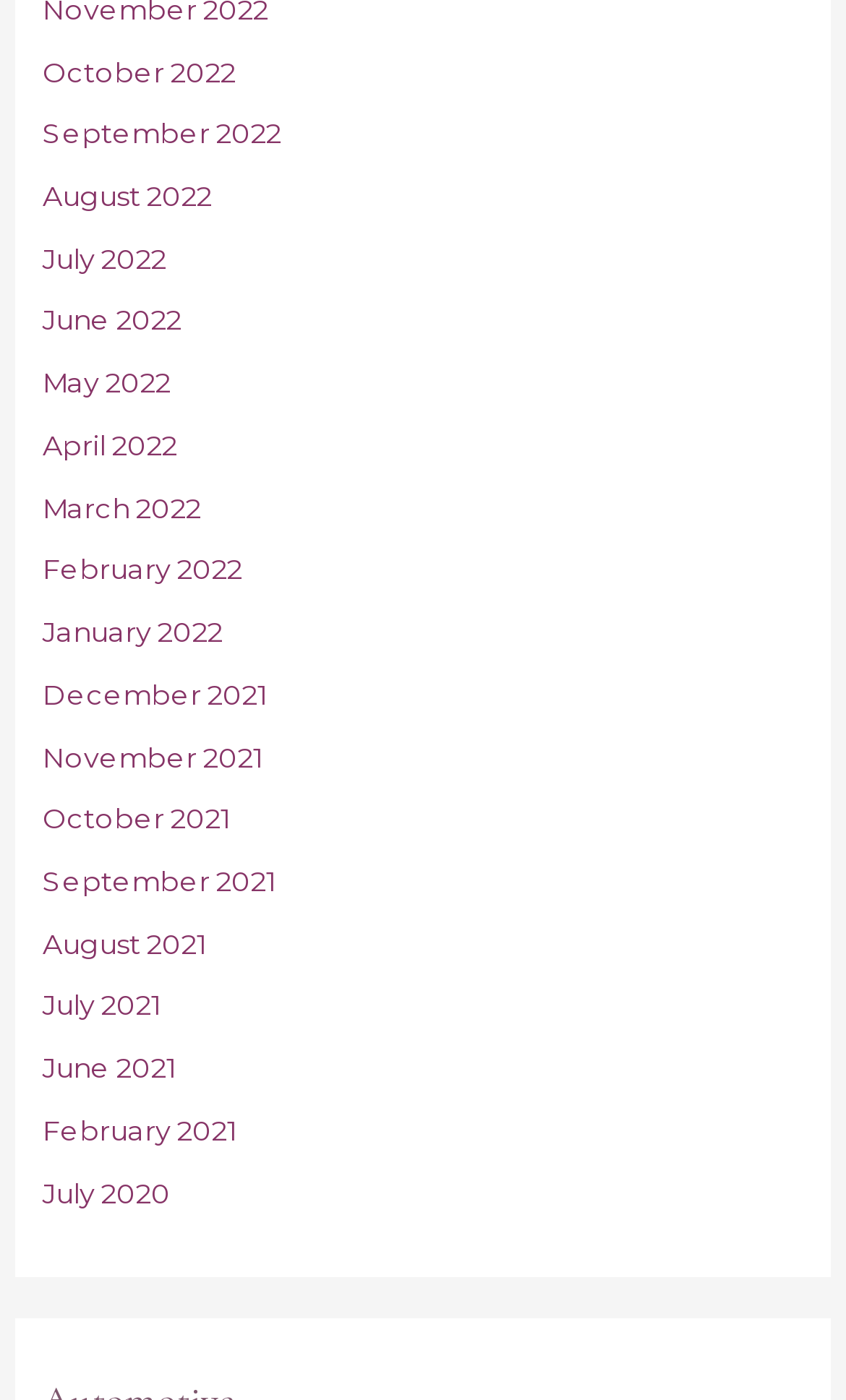Please specify the bounding box coordinates of the area that should be clicked to accomplish the following instruction: "view August 2022". The coordinates should consist of four float numbers between 0 and 1, i.e., [left, top, right, bottom].

[0.05, 0.129, 0.25, 0.152]